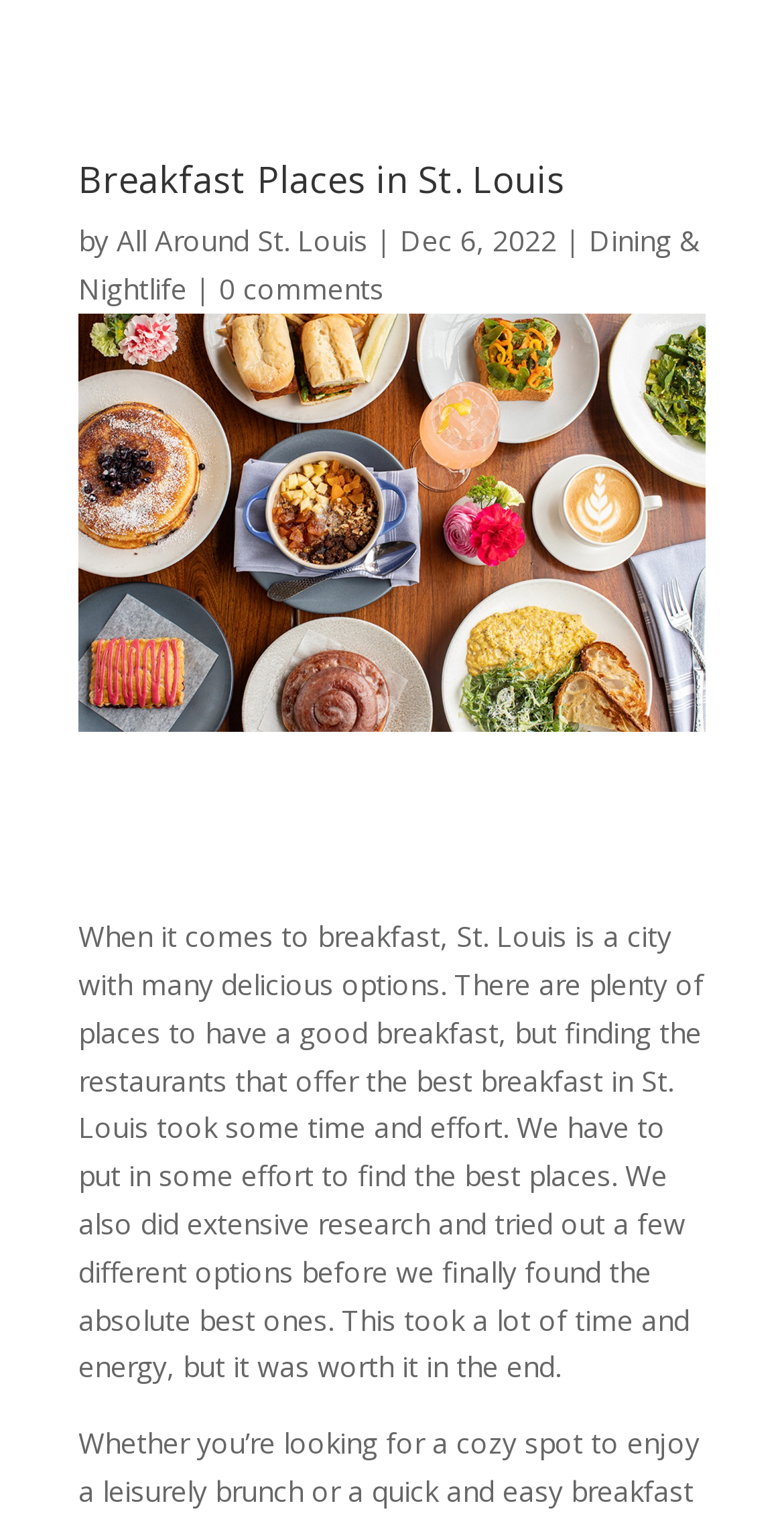When was the article published?
Using the details shown in the screenshot, provide a comprehensive answer to the question.

The article was published on December 6, 2022, as indicated by the text 'Dec 6, 2022'.